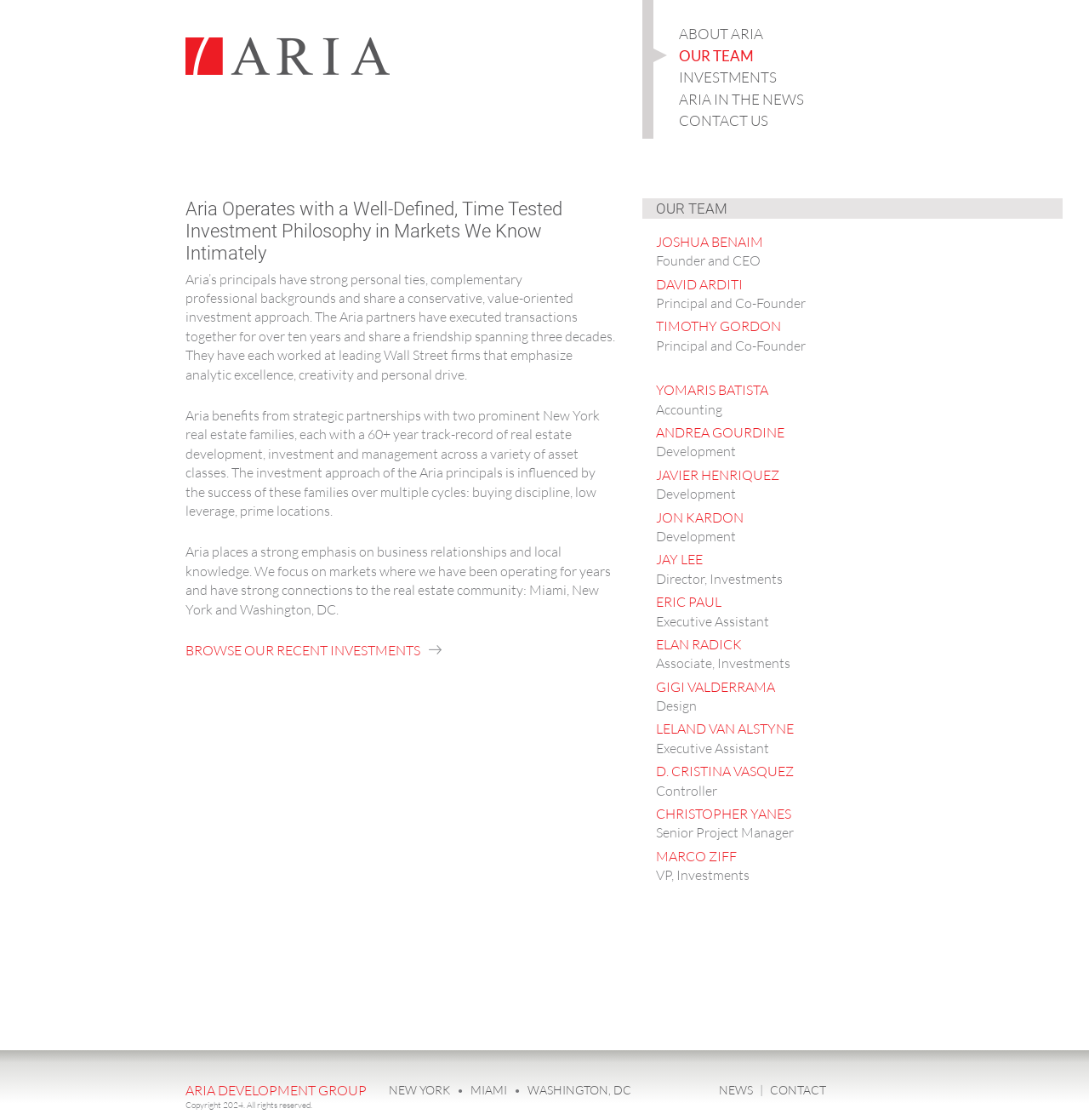What is the investment philosophy of Aria?
Answer the question with as much detail as you can, using the image as a reference.

The investment philosophy of Aria can be found in the first paragraph of the main article, where it is stated that 'Aria’s principals have strong personal ties, complementary professional backgrounds and share a conservative, value-oriented investment approach.' This suggests that Aria's investment philosophy is focused on conservative and value-oriented approaches.